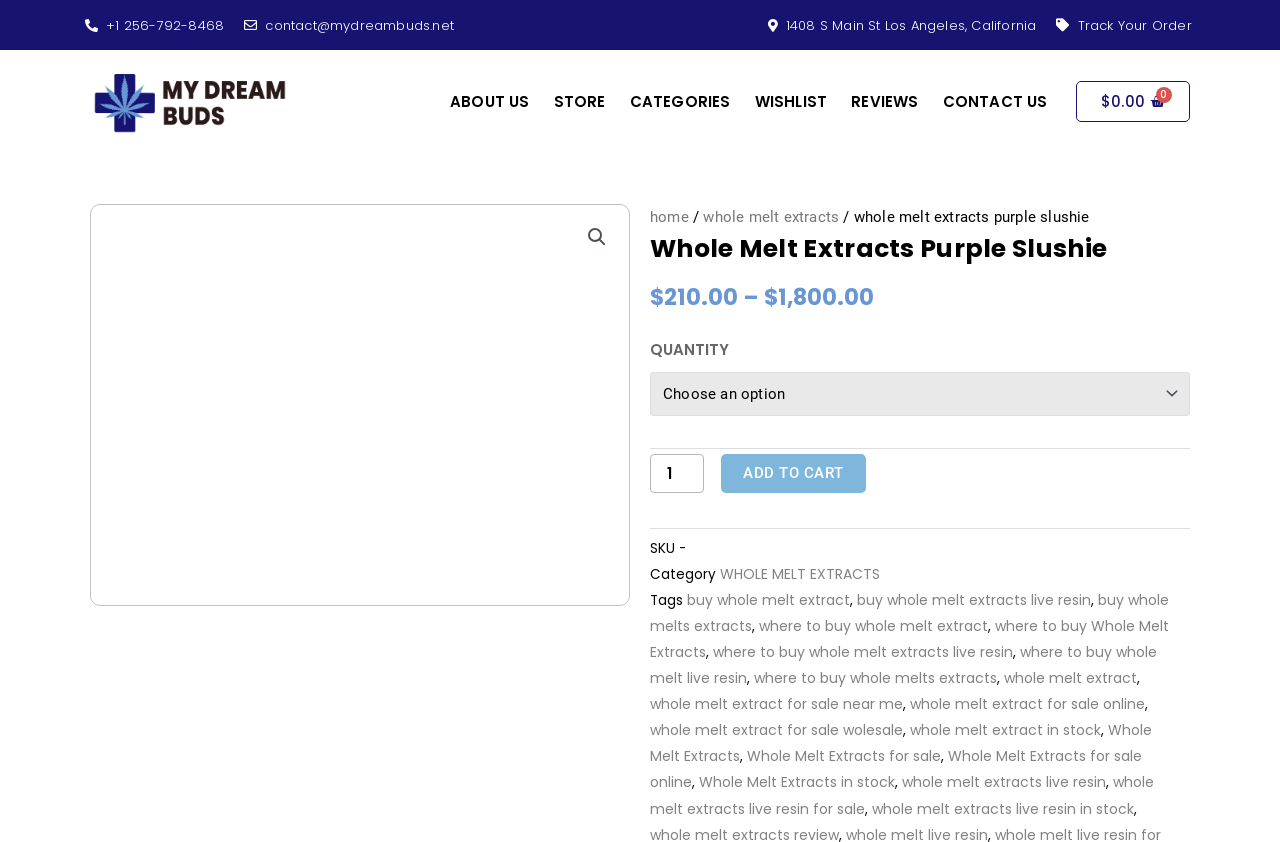What is the button text below the product quantity?
Look at the screenshot and respond with one word or a short phrase.

ADD TO CART